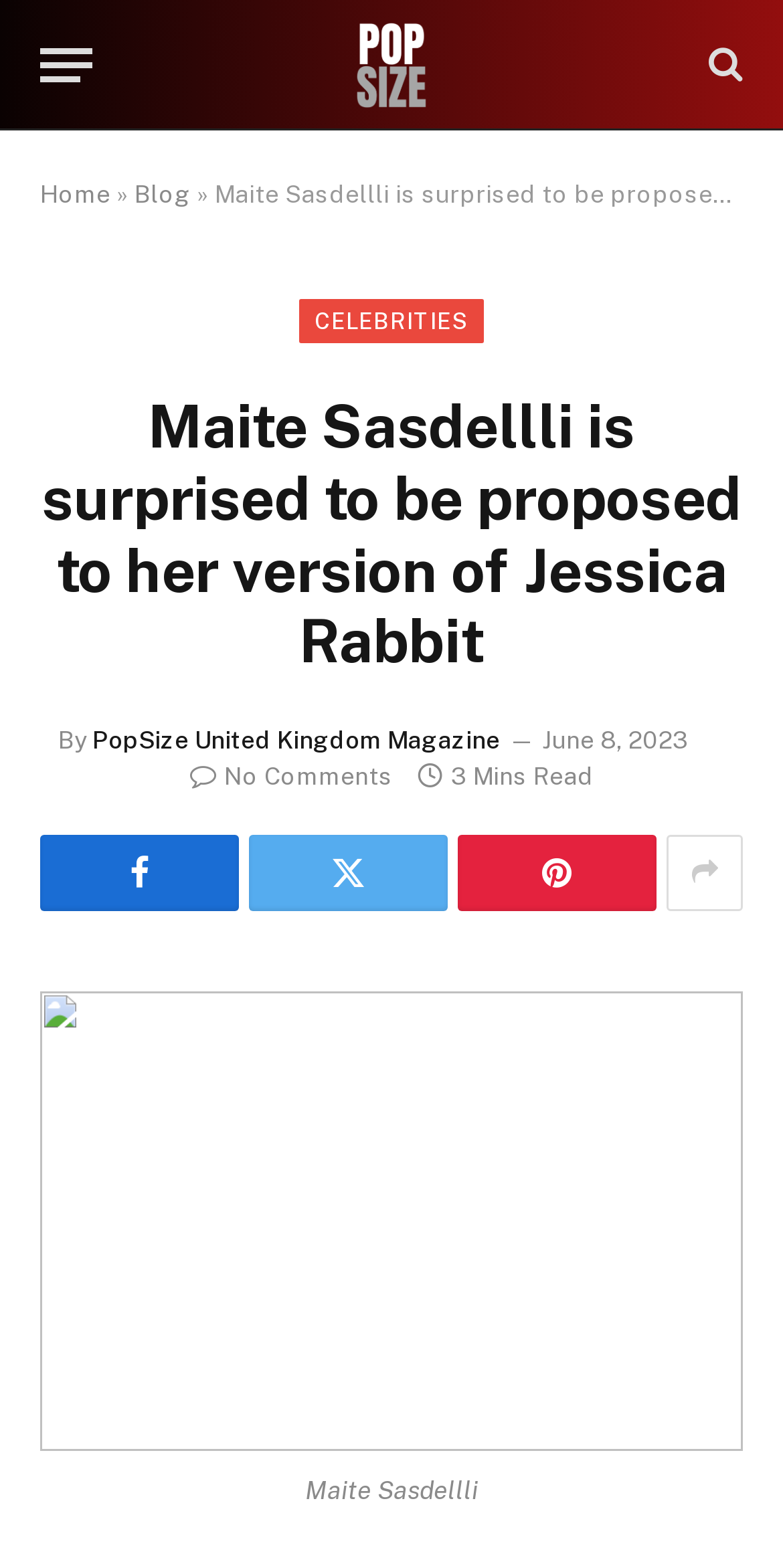Please reply with a single word or brief phrase to the question: 
What is the date of the article?

June 8, 2023